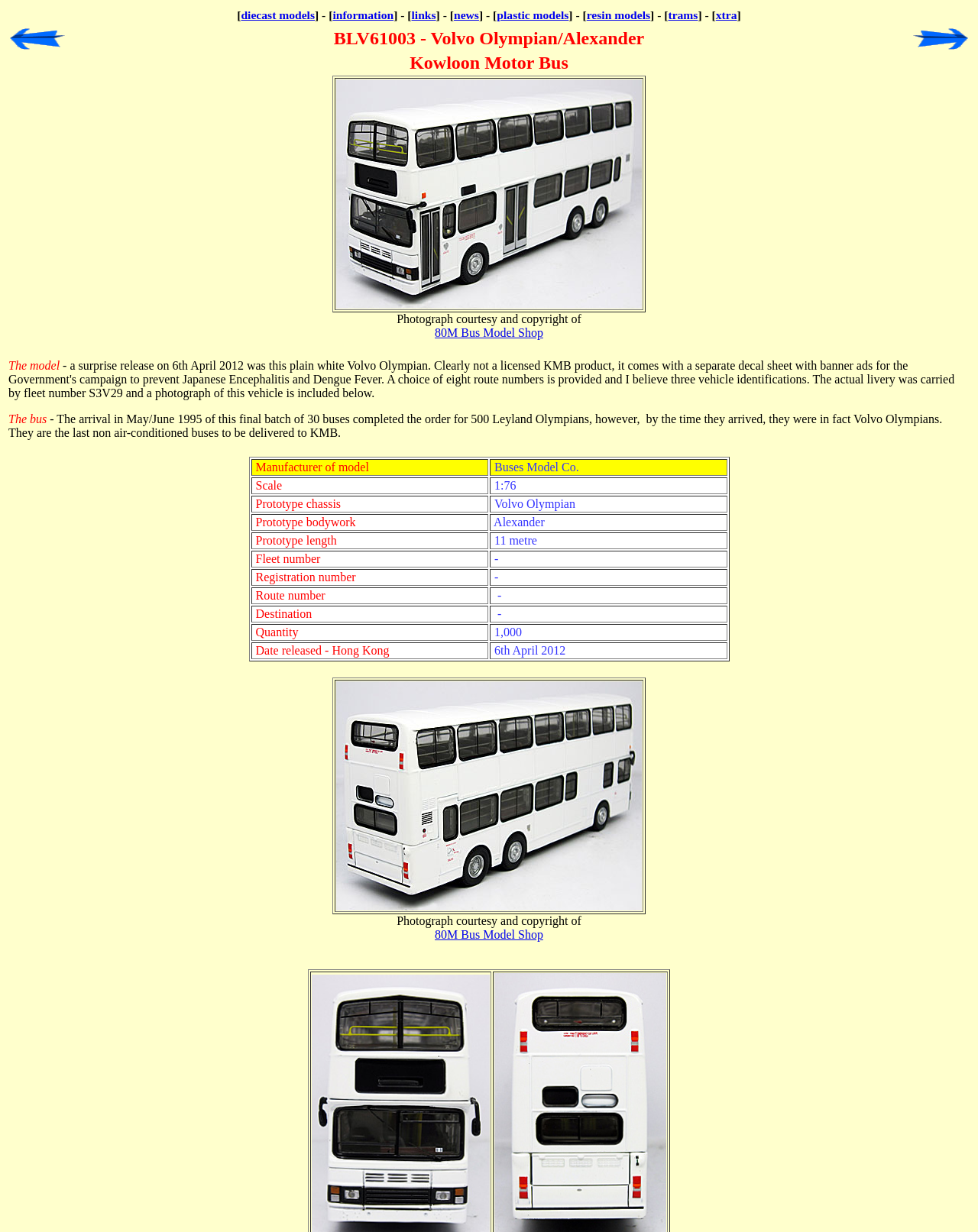Identify the bounding box coordinates of the HTML element based on this description: "news".

[0.464, 0.007, 0.49, 0.017]